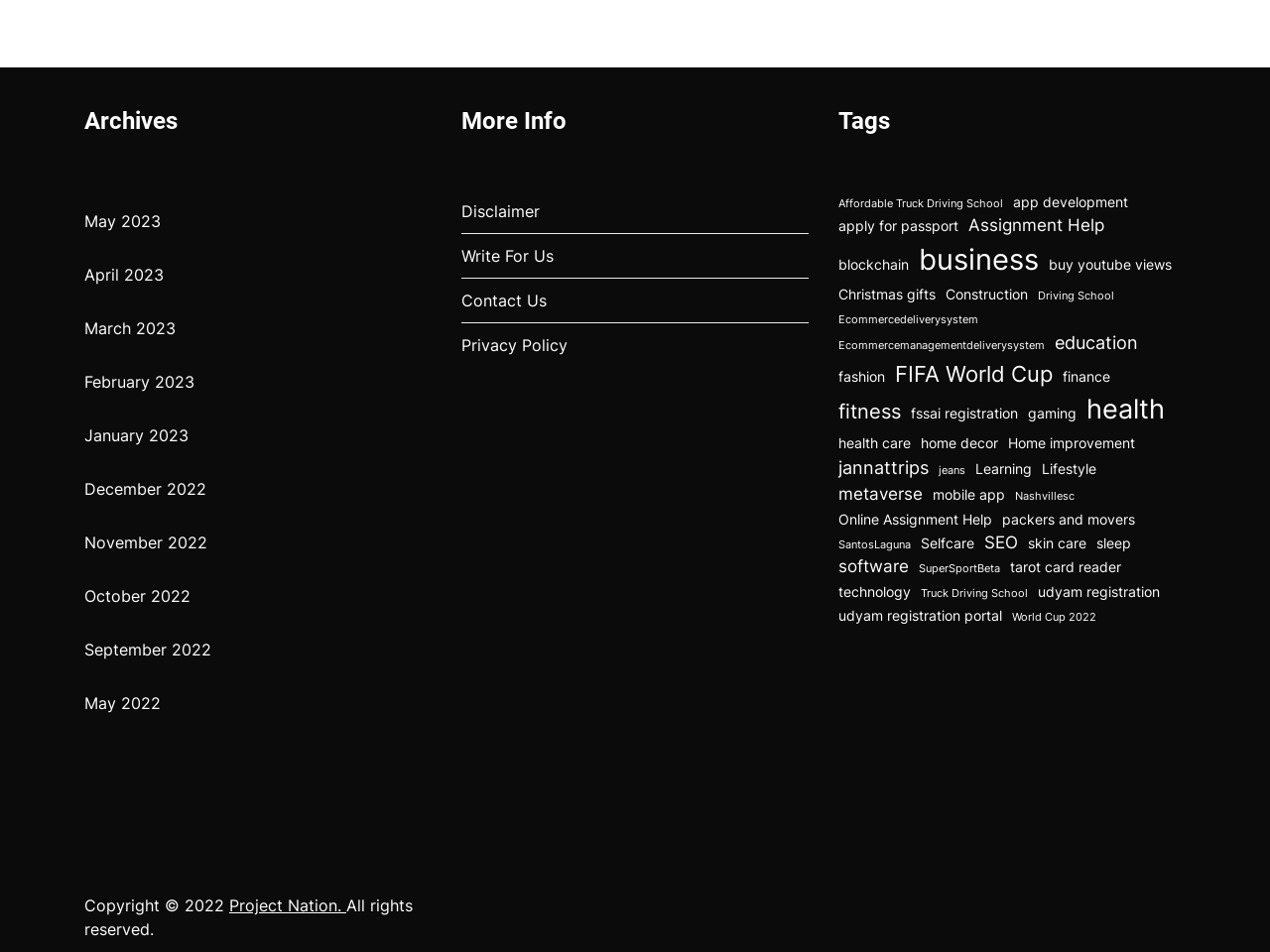Please indicate the bounding box coordinates of the element's region to be clicked to achieve the instruction: "Read about FIFA World Cup". Provide the coordinates as four float numbers between 0 and 1, i.e., [left, top, right, bottom].

[0.705, 0.375, 0.829, 0.41]